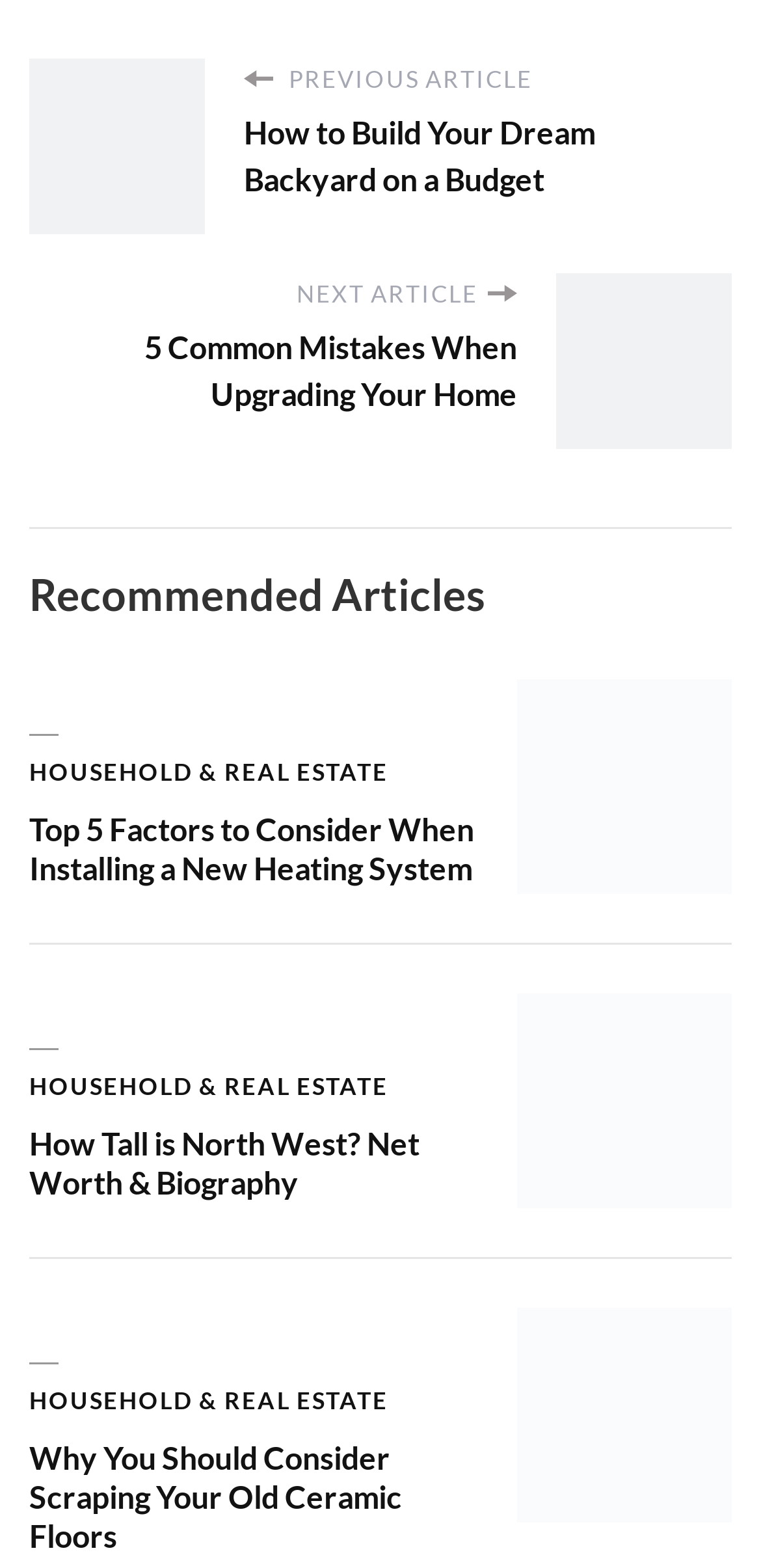Use a single word or phrase to answer the question:
How many articles are recommended?

3